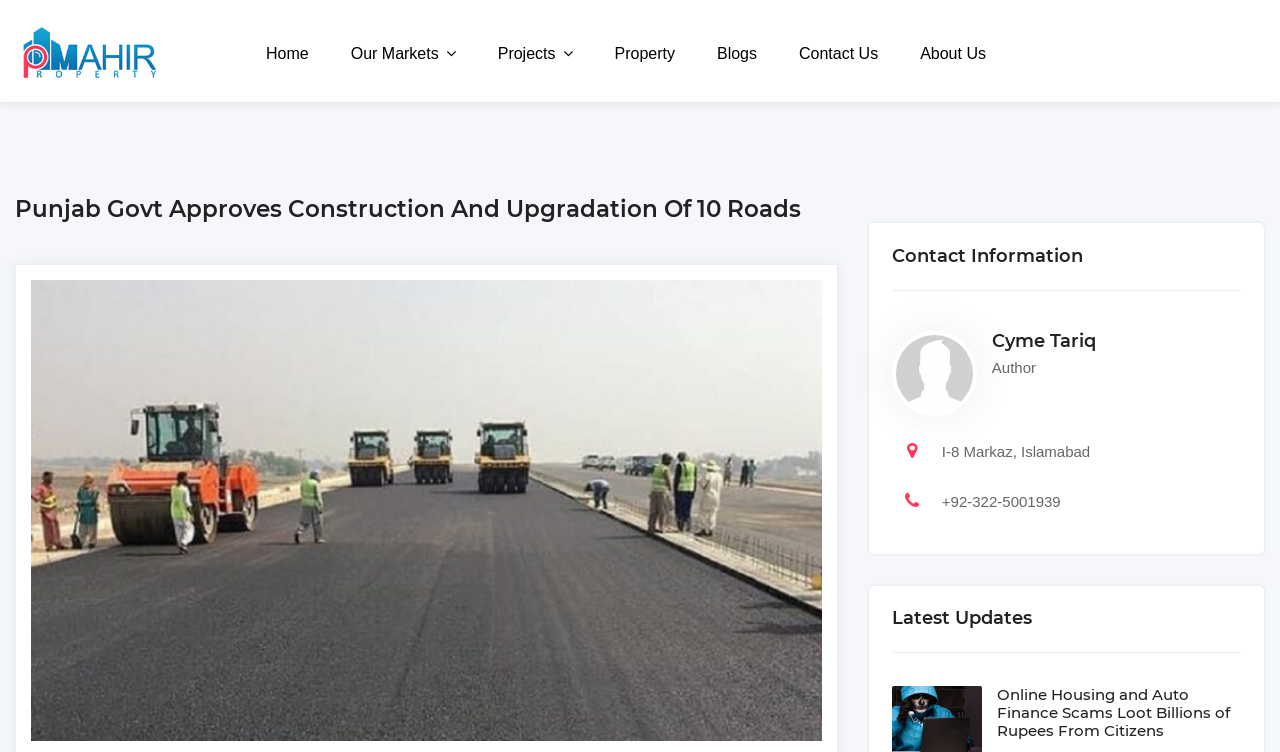Locate the bounding box coordinates of the clickable area to execute the instruction: "View victims of drug induced homicide". Provide the coordinates as four float numbers between 0 and 1, represented as [left, top, right, bottom].

None